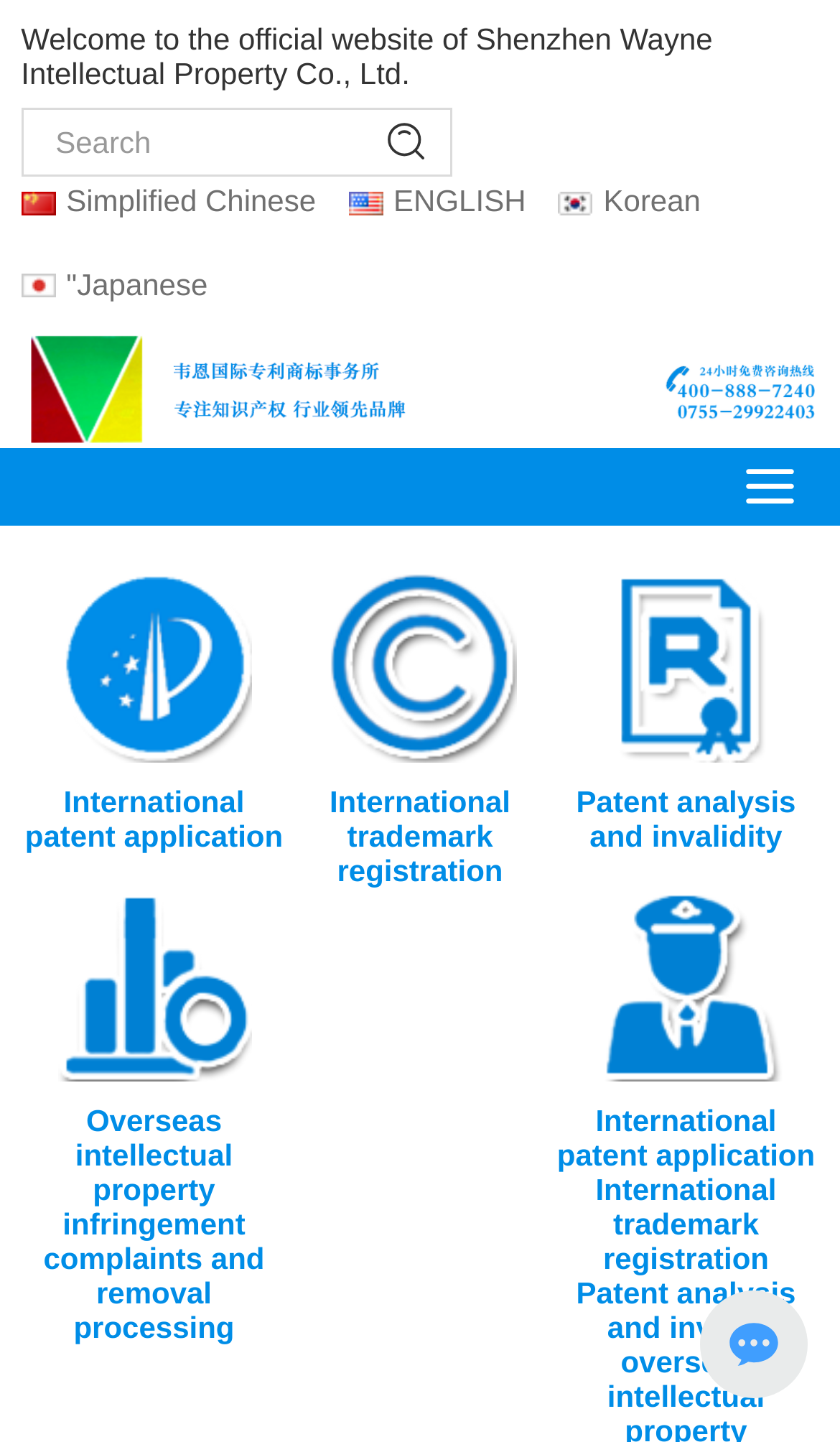Locate the bounding box coordinates of the clickable part needed for the task: "Switch to Simplified Chinese".

[0.079, 0.128, 0.376, 0.152]